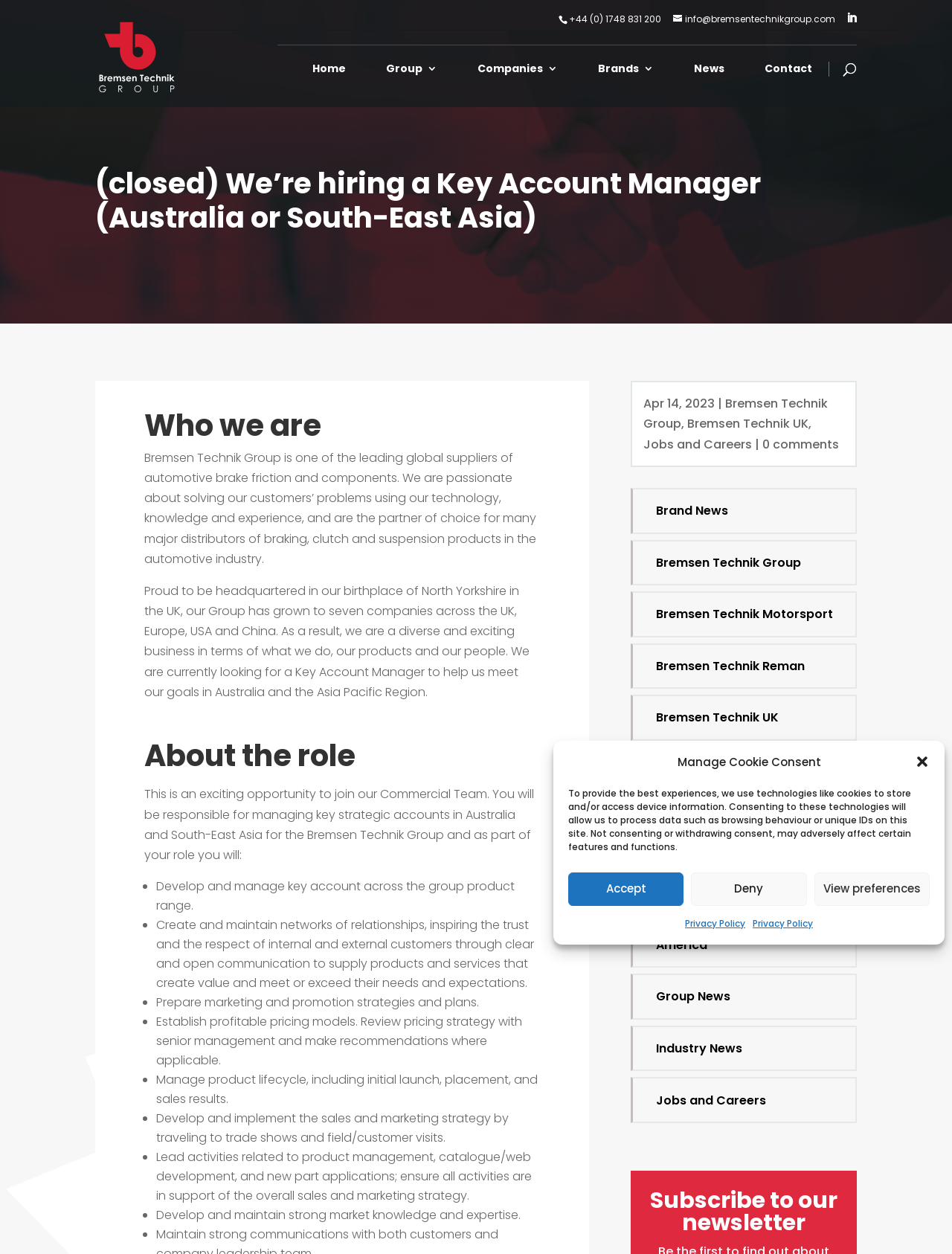With reference to the image, please provide a detailed answer to the following question: What is the role being hired for?

The role being hired for is mentioned in the heading '(closed) We’re hiring a Key Account Manager (Australia or South-East Asia)' at the top of the webpage. It is also described in the text 'This is an exciting opportunity to join our Commercial Team. You will be responsible for managing key strategic accounts in Australia and South-East Asia for the Bremsen Technik Group and as part of your role you will:'